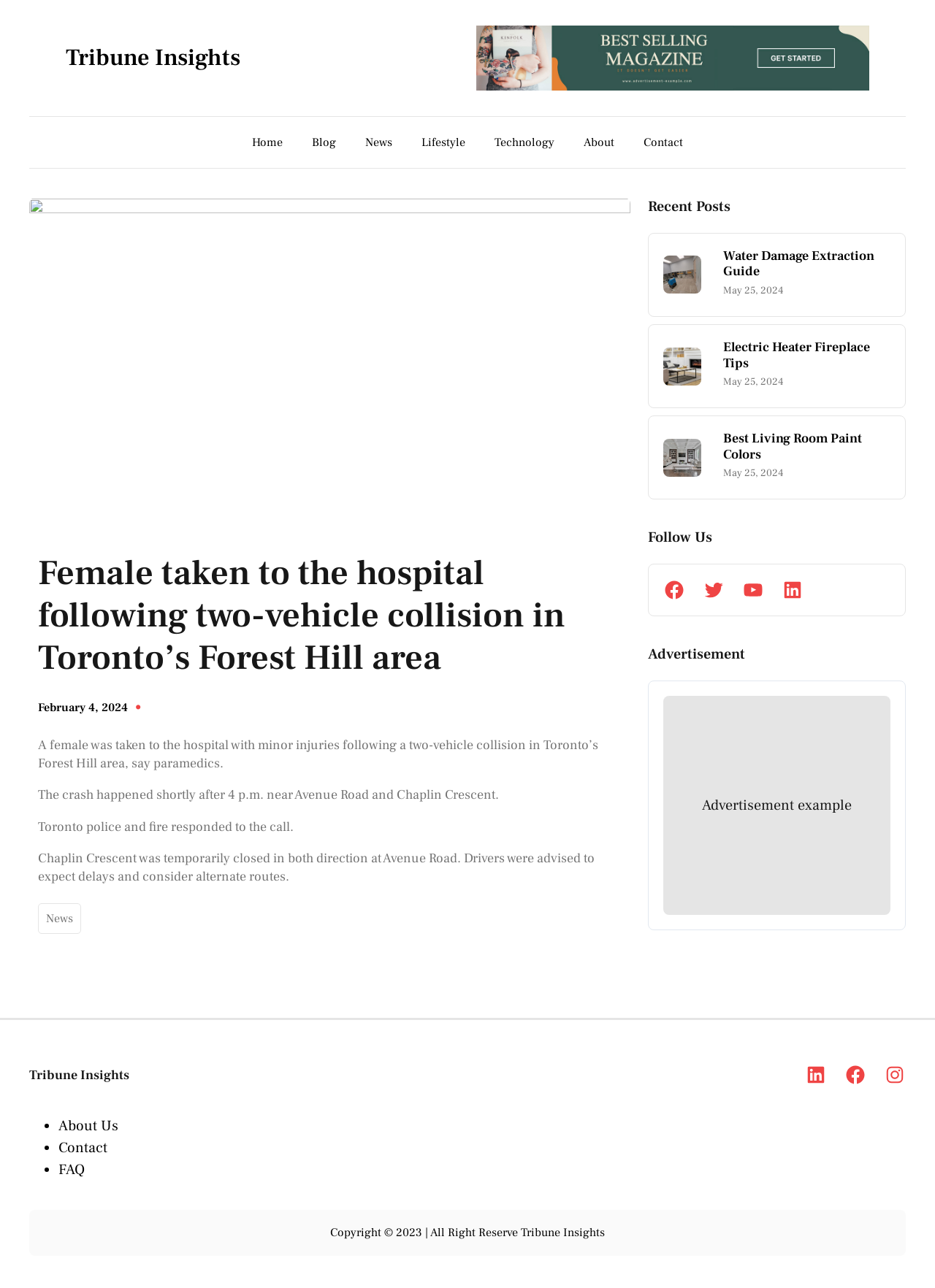Determine the bounding box coordinates for the UI element with the following description: "Matthew Holt". The coordinates should be four float numbers between 0 and 1, represented as [left, top, right, bottom].

None